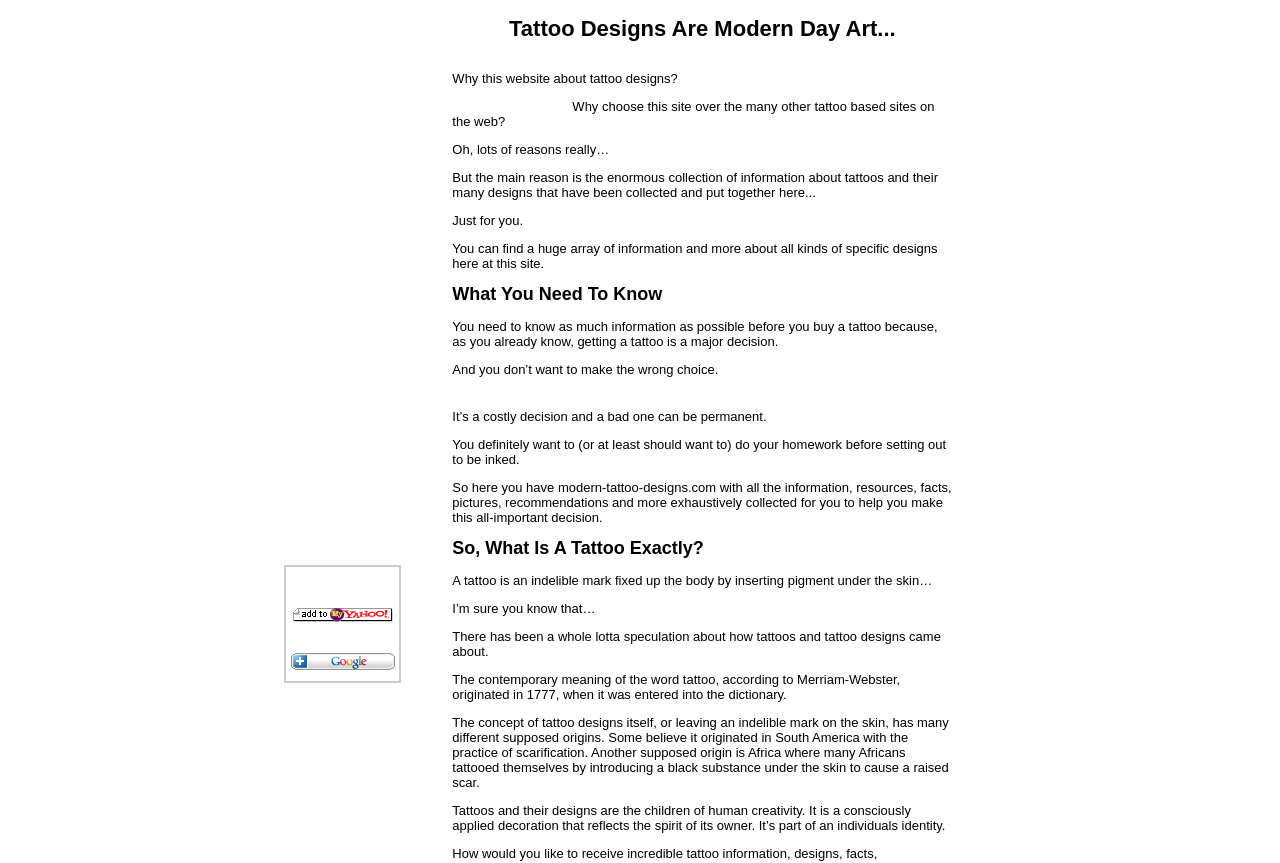Respond to the following question using a concise word or phrase: 
Why is it important to do research before getting a tattoo?

To avoid making a wrong choice